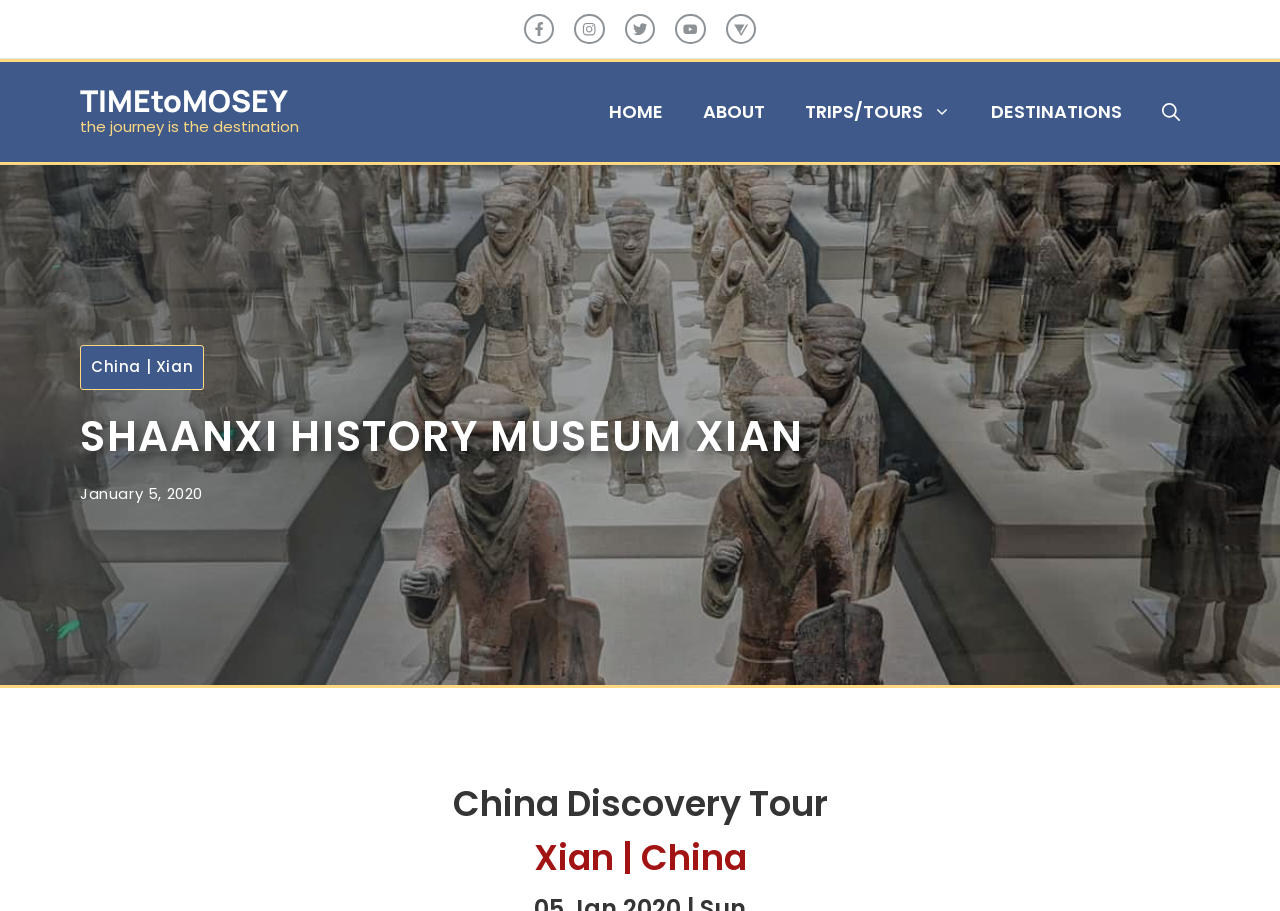Generate an in-depth caption that captures all aspects of the webpage.

The webpage is about Shaanxi History Museum in Xian, China. At the top, there are five social media links aligned horizontally, followed by a small image. Below them, there is a banner with the site's name "TIMEtoMOSEY" and a tagline "the journey is the destination". 

To the right of the banner, there is a primary navigation menu with five links: "HOME", "ABOUT", "TRIPS/TOURS", "DESTINATIONS", and "Open Search Bar". 

On the left side, there is a section with a link to "China" and another link to "Xian", separated by a vertical bar. Above this section, there is a large heading that reads "SHAANXI HISTORY MUSEUM XIAN". 

Below the heading, there is a time element with the date "January 5, 2020". Underneath, there are two headings: "China Discovery Tour" and "Xian | China". The latter has two marks or icons next to it.